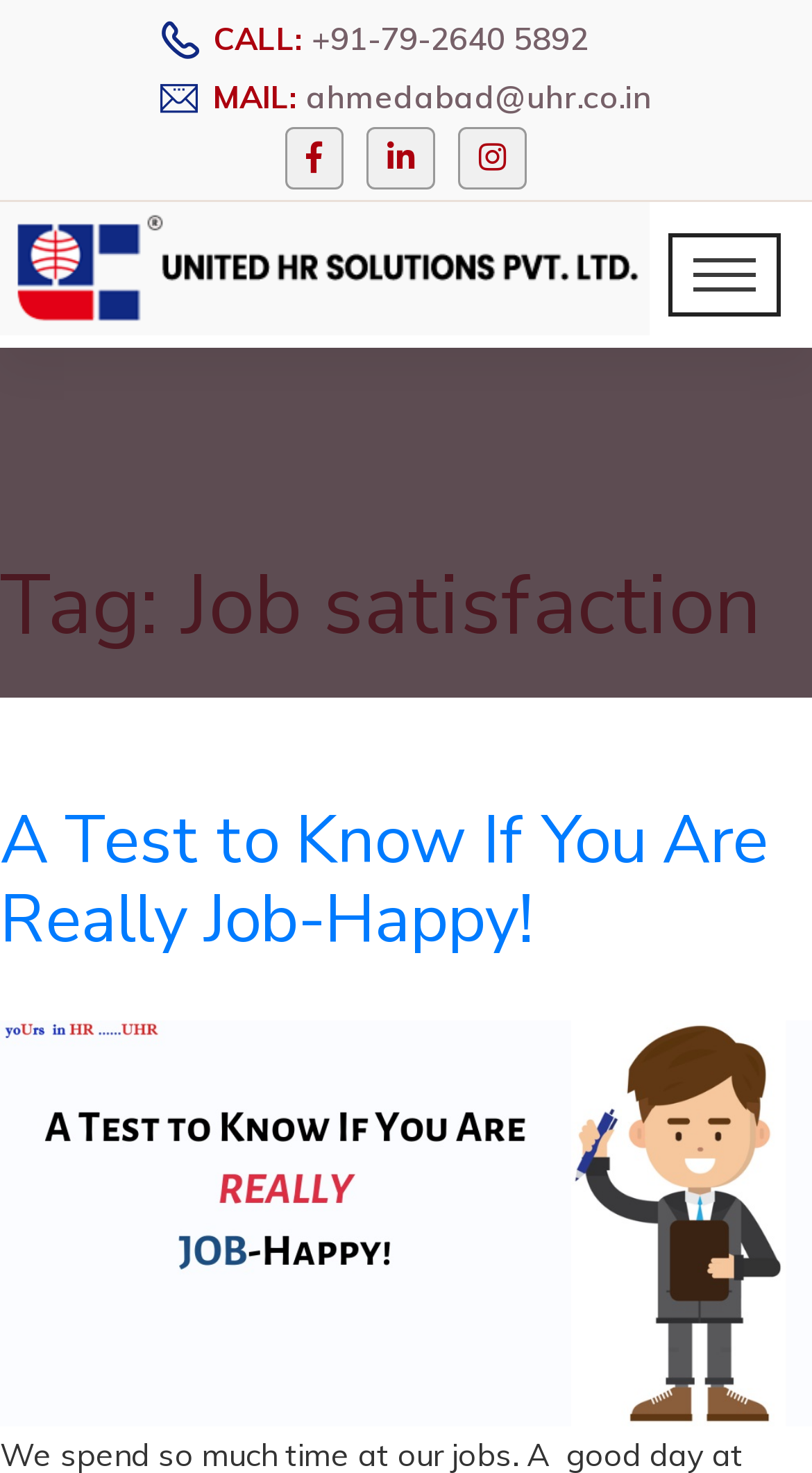Please extract and provide the main headline of the webpage.

Tag: Job satisfaction